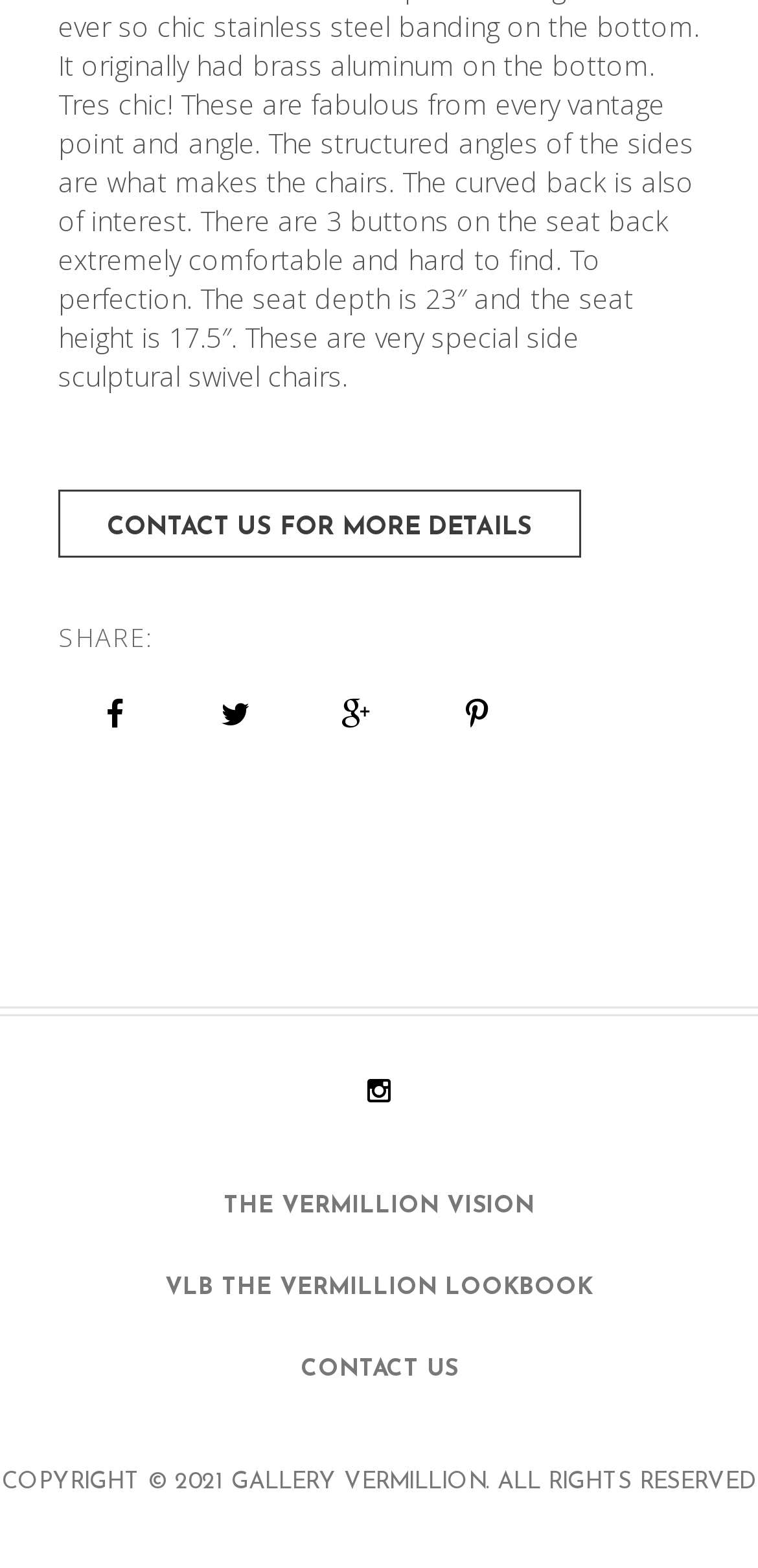What is the name of the lookbook mentioned on the webpage?
Refer to the screenshot and respond with a concise word or phrase.

VLB THE VERMILLION LOOKBOOK